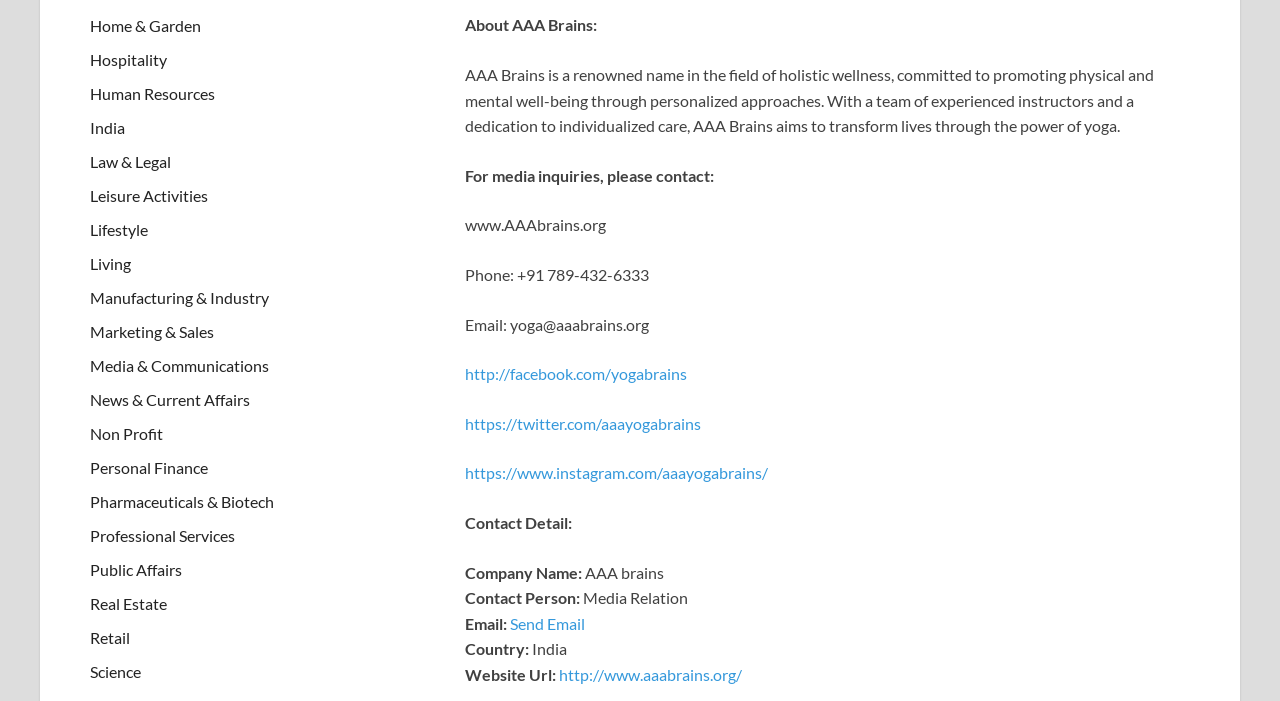Please indicate the bounding box coordinates for the clickable area to complete the following task: "Switch to dark theme". The coordinates should be specified as four float numbers between 0 and 1, i.e., [left, top, right, bottom].

None